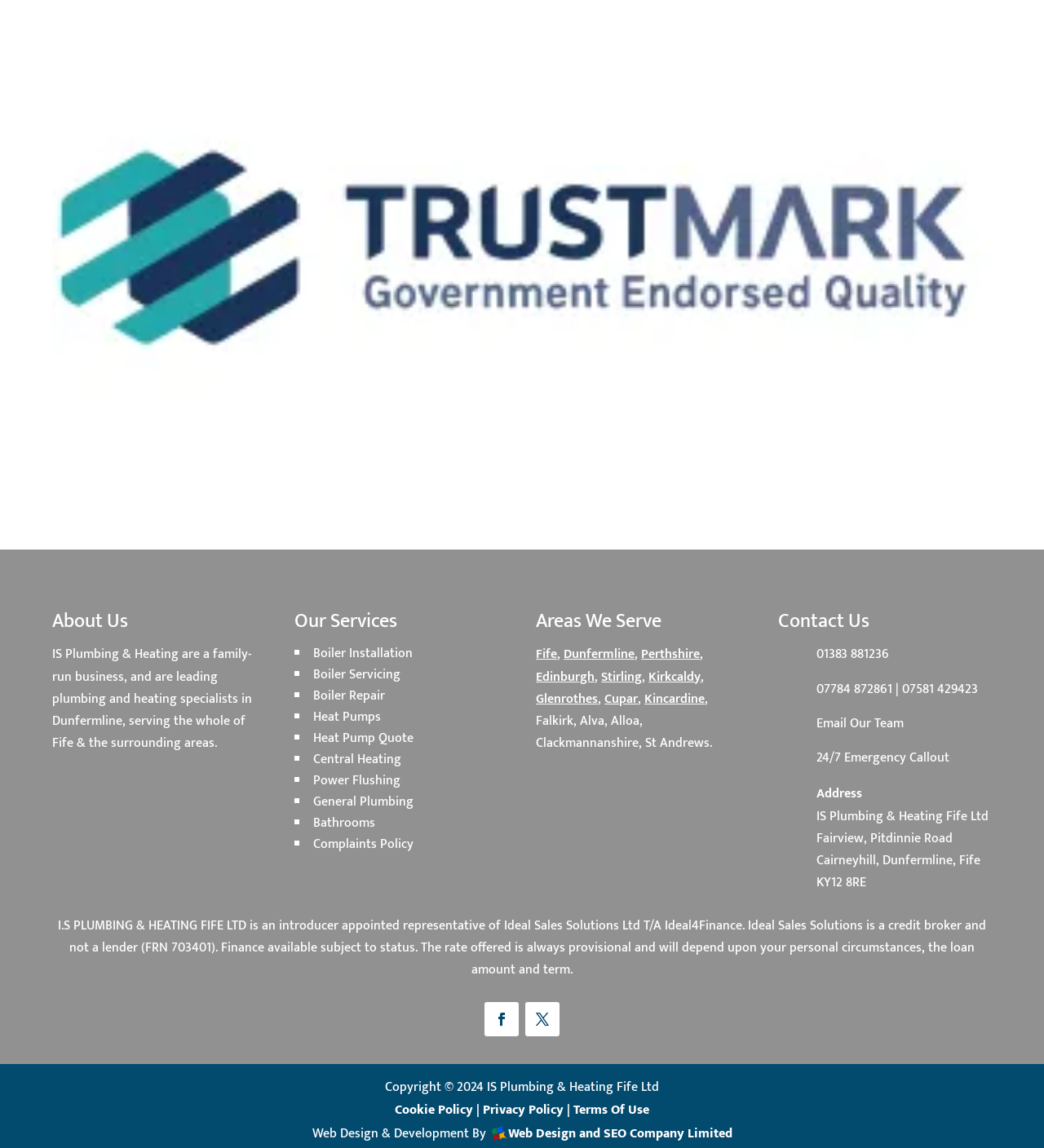What areas do they serve?
Please provide a single word or phrase as the answer based on the screenshot.

Fife, Dunfermline, Perthshire, etc.